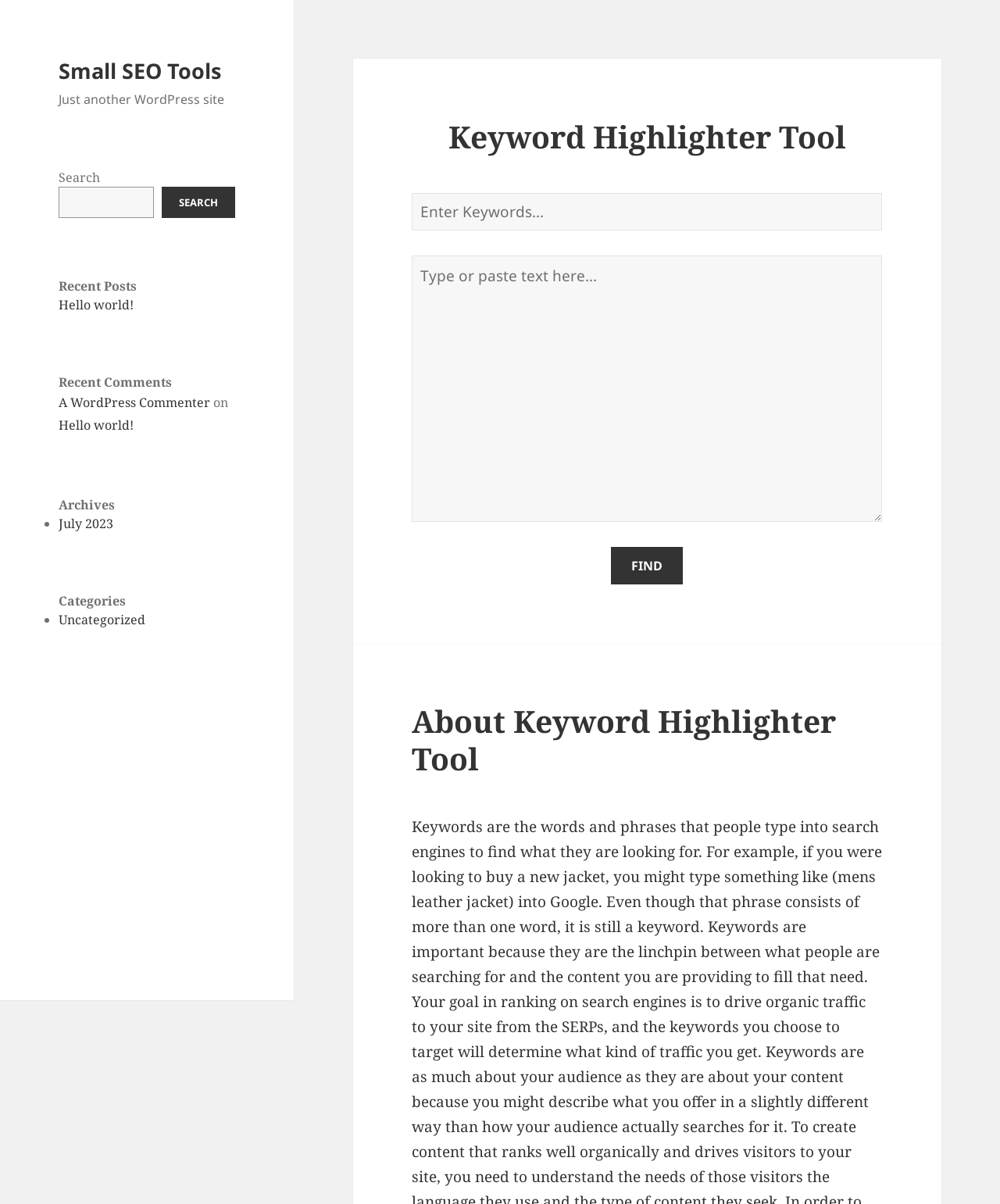Locate the bounding box coordinates of the element you need to click to accomplish the task described by this instruction: "Read about the Keyword Highlighter Tool".

[0.412, 0.583, 0.882, 0.646]